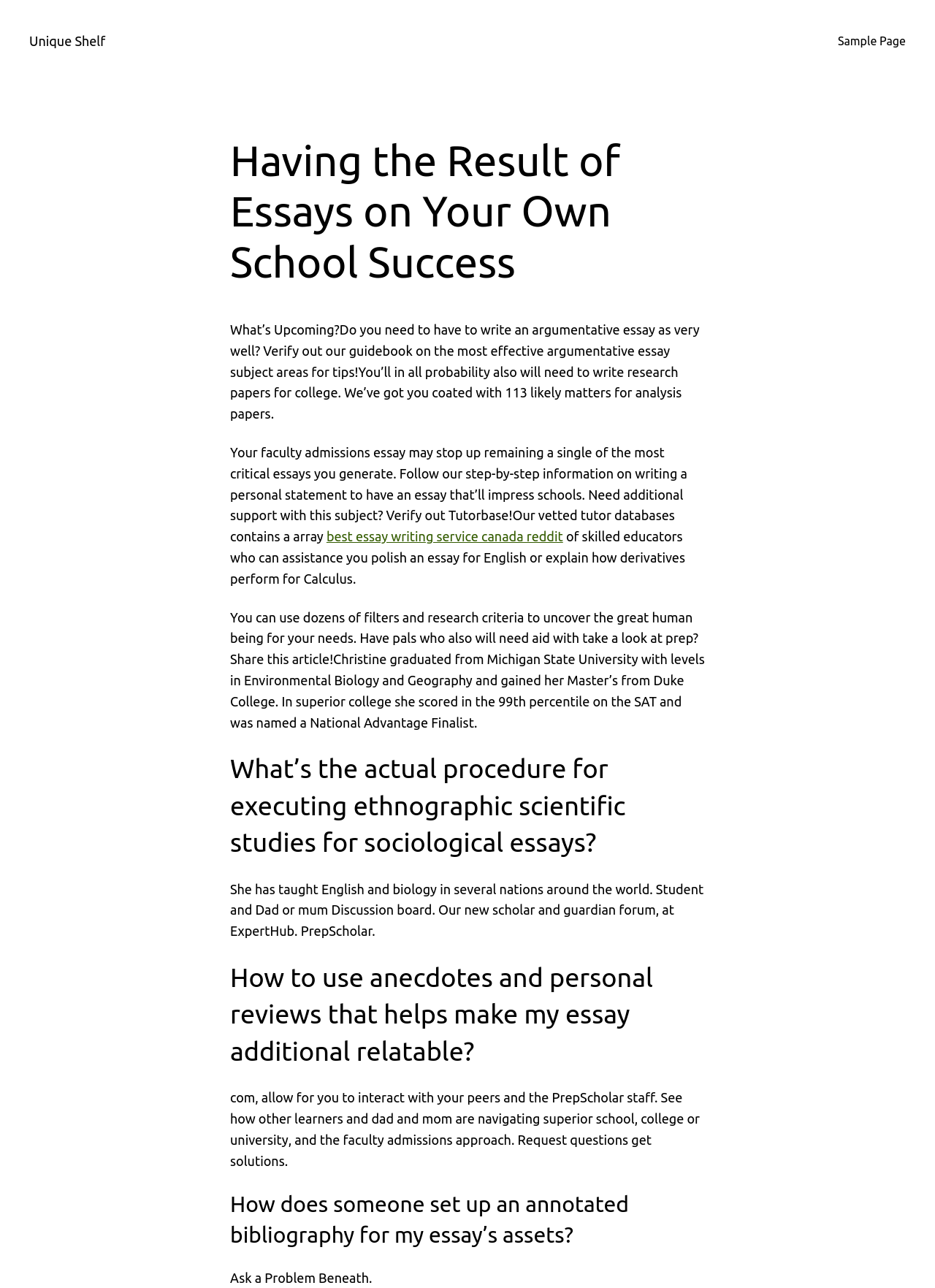Refer to the image and answer the question with as much detail as possible: What is the purpose of the essays mentioned on this webpage?

The webpage is focused on providing resources and guides for students to achieve success in school, particularly in writing essays. The essays mentioned are likely to be academic essays, such as argumentative essays, research papers, and personal statements, which are crucial for school success.